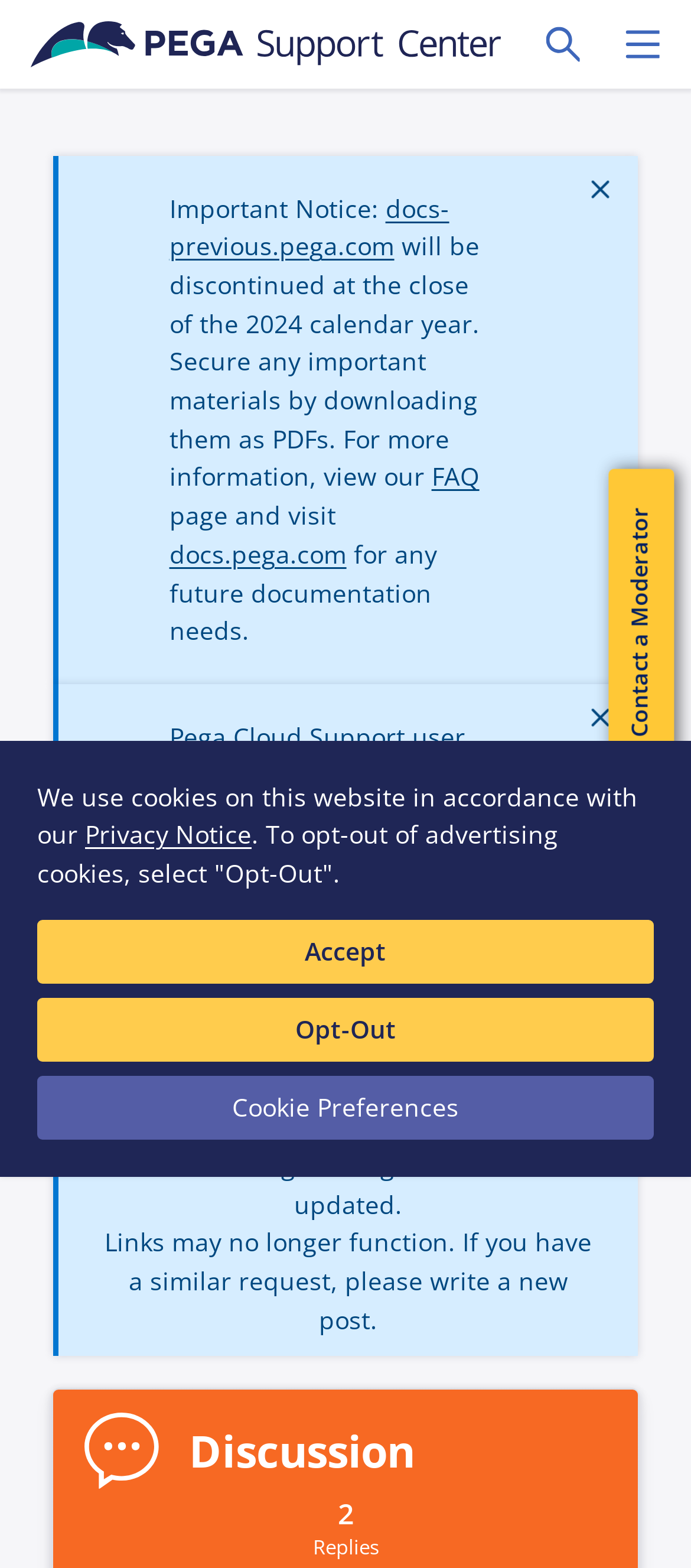Please determine the bounding box coordinates of the area that needs to be clicked to complete this task: 'View FAQ'. The coordinates must be four float numbers between 0 and 1, formatted as [left, top, right, bottom].

[0.624, 0.293, 0.694, 0.315]